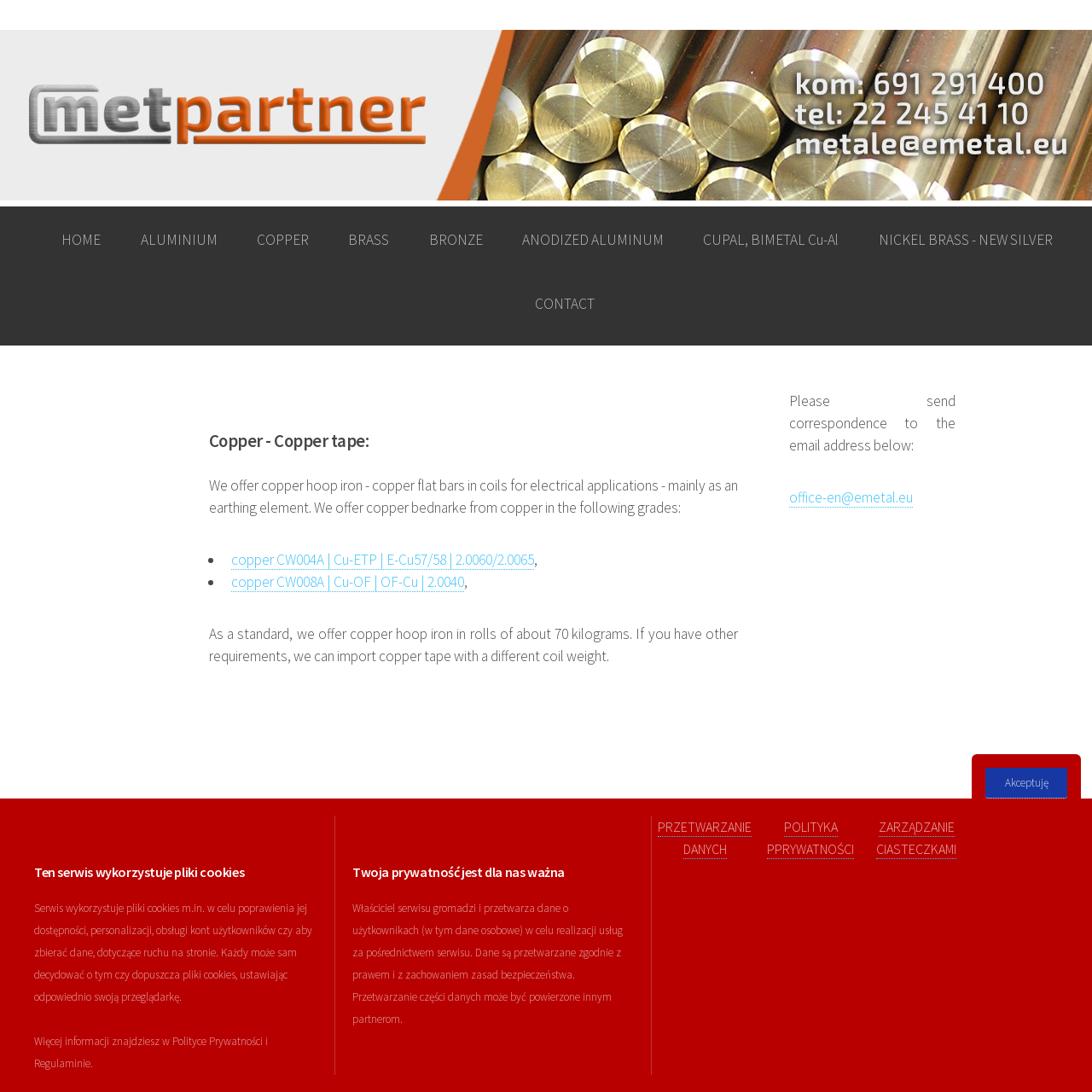Find the bounding box coordinates of the clickable element required to execute the following instruction: "View copper hoop iron information". Provide the coordinates as four float numbers between 0 and 1, i.e., [left, top, right, bottom].

[0.191, 0.39, 0.676, 0.418]